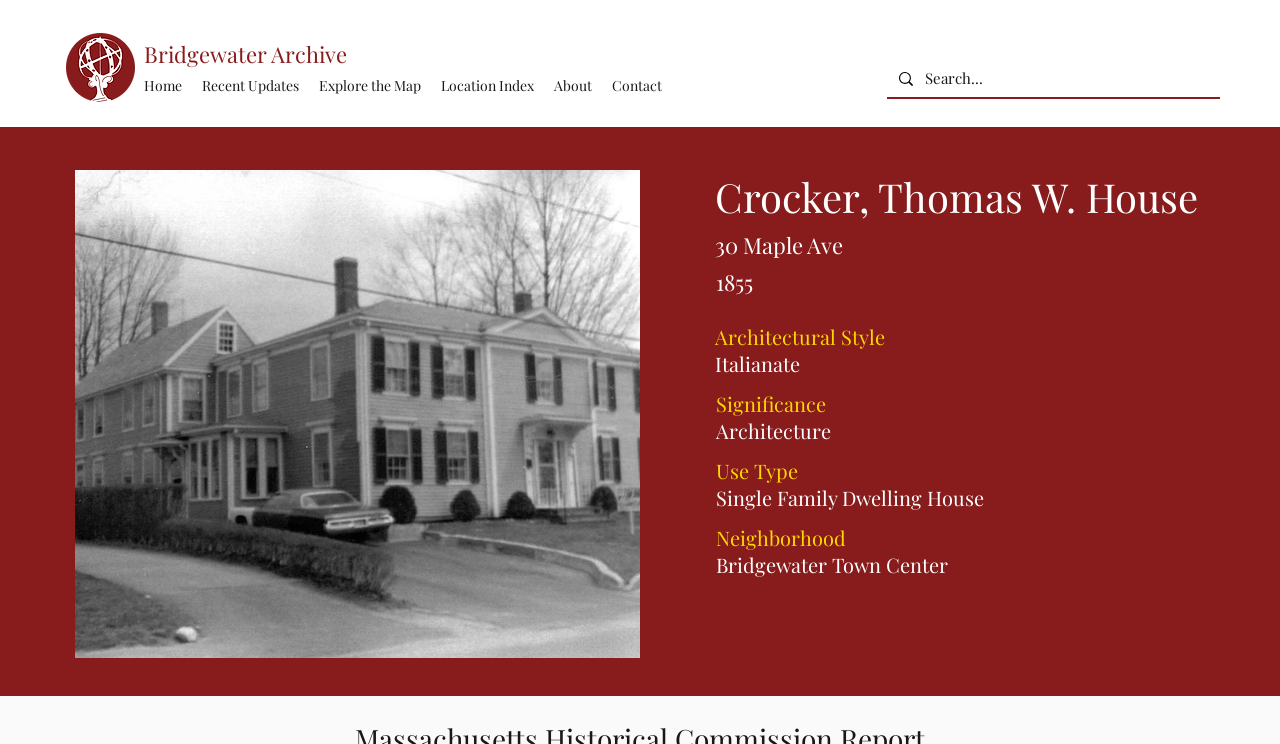Calculate the bounding box coordinates for the UI element based on the following description: "Recent Updates". Ensure the coordinates are four float numbers between 0 and 1, i.e., [left, top, right, bottom].

[0.15, 0.095, 0.241, 0.136]